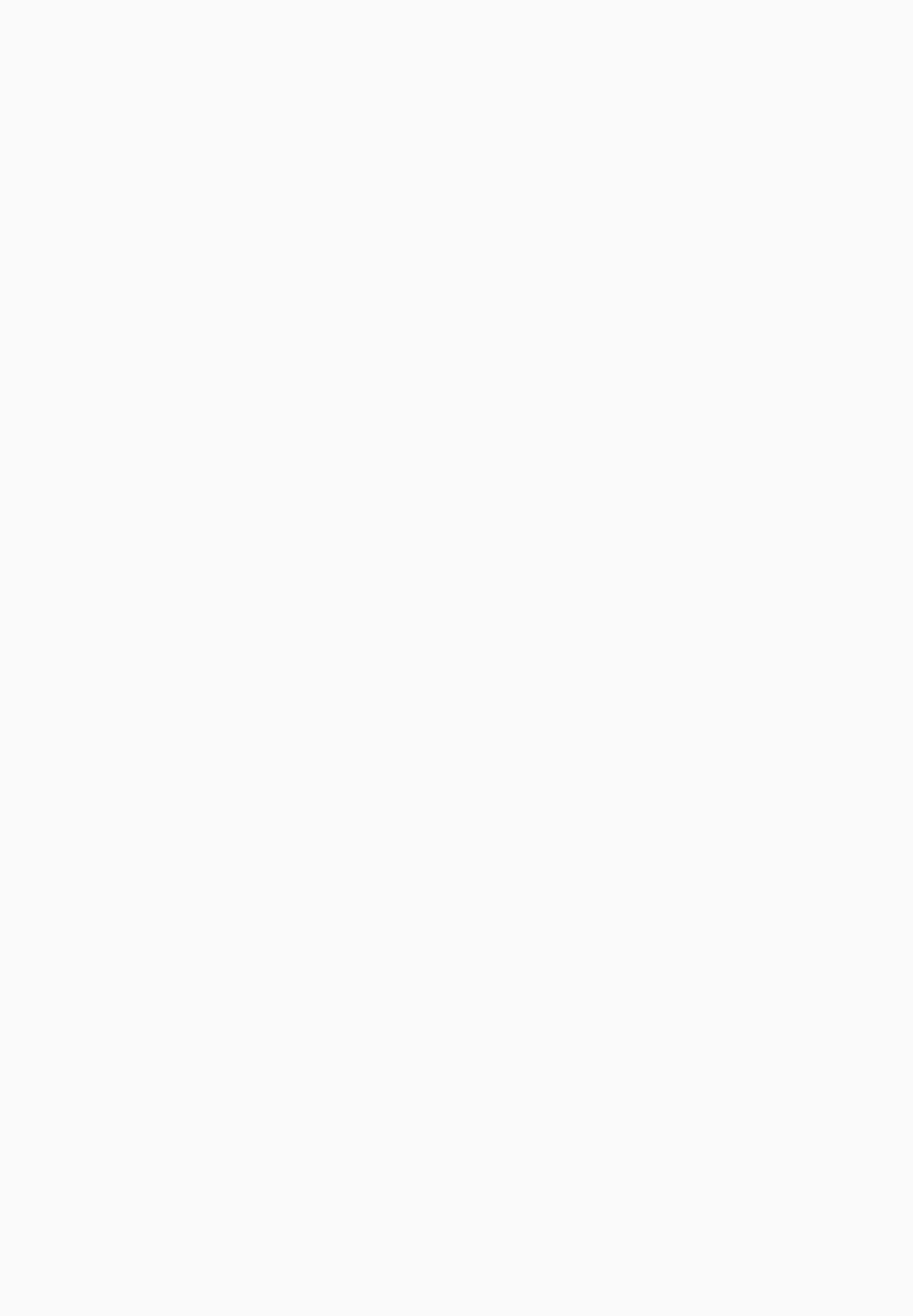Determine the bounding box coordinates of the section to be clicked to follow the instruction: "View Church & Religious". The coordinates should be given as four float numbers between 0 and 1, formatted as [left, top, right, bottom].

[0.1, 0.248, 0.337, 0.267]